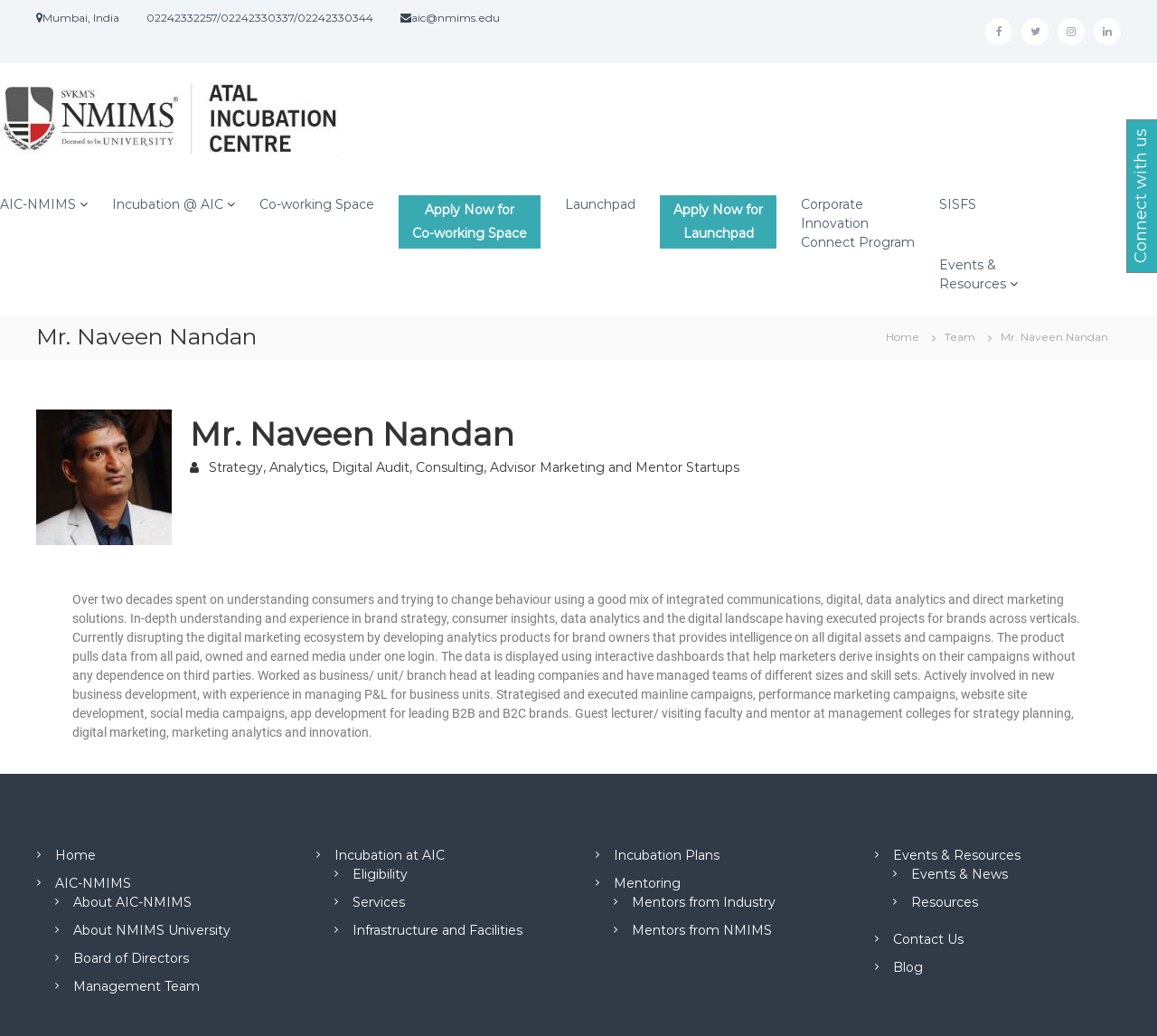Can you specify the bounding box coordinates for the region that should be clicked to fulfill this instruction: "Follow the Atal Incubation Centre on LinkedIn".

[0.945, 0.017, 0.969, 0.044]